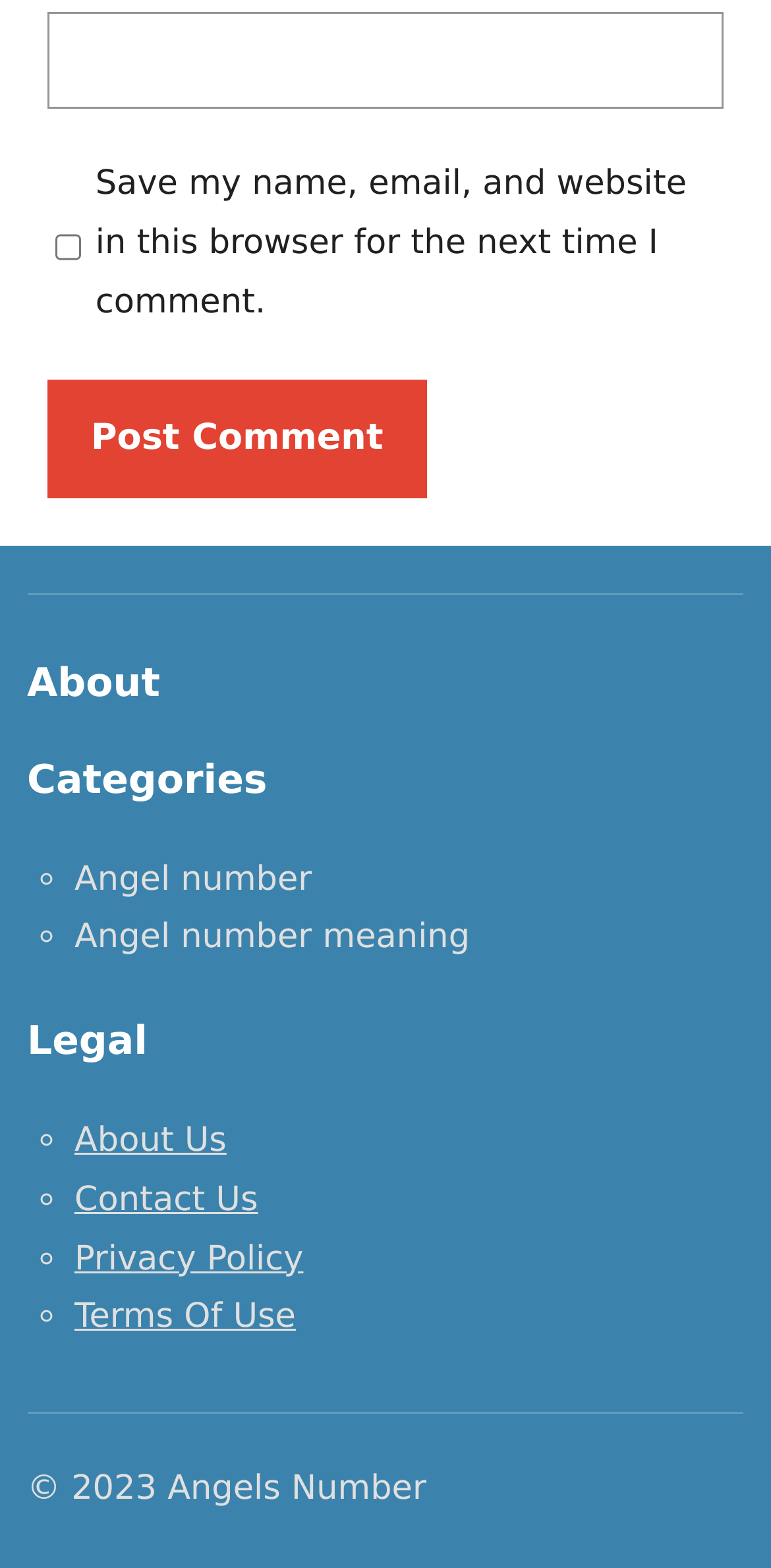Provide the bounding box coordinates of the area you need to click to execute the following instruction: "Explore '大元建业集团'".

None